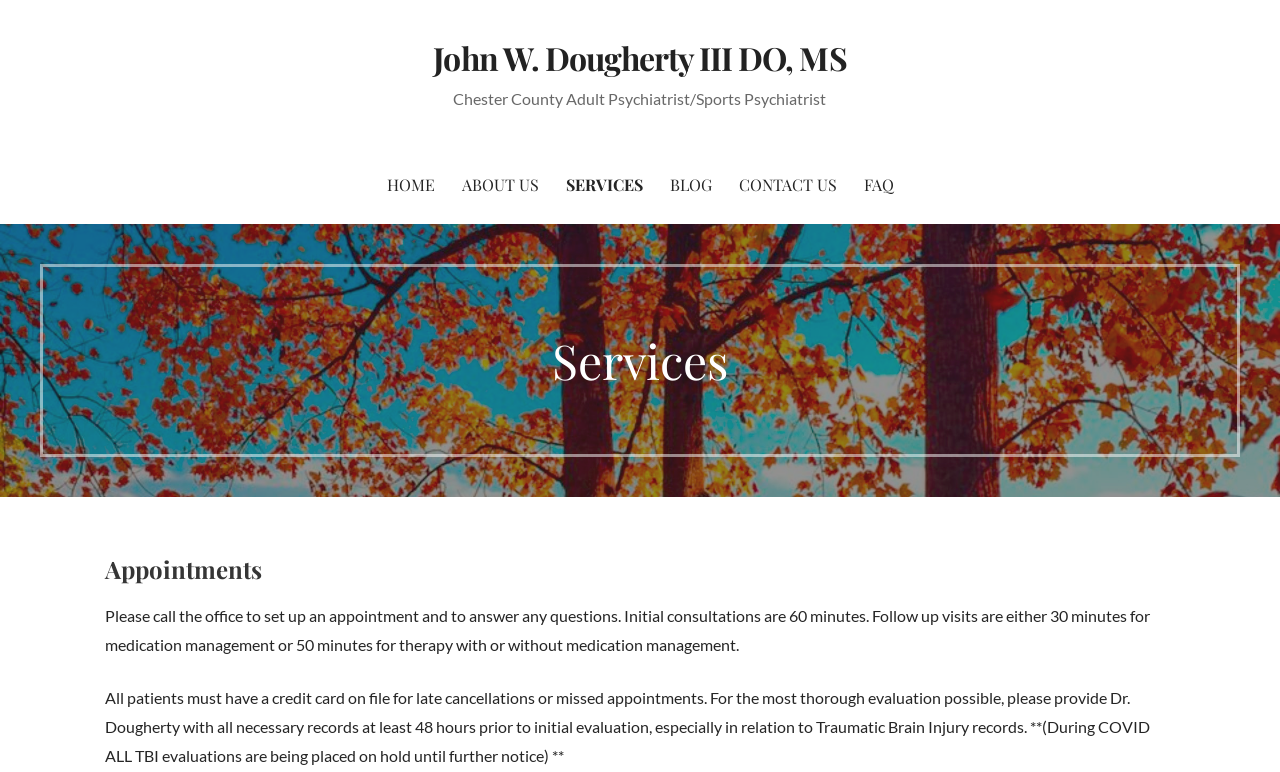Answer the following in one word or a short phrase: 
What is the profession of John W. Dougherty III?

Psychiatrist